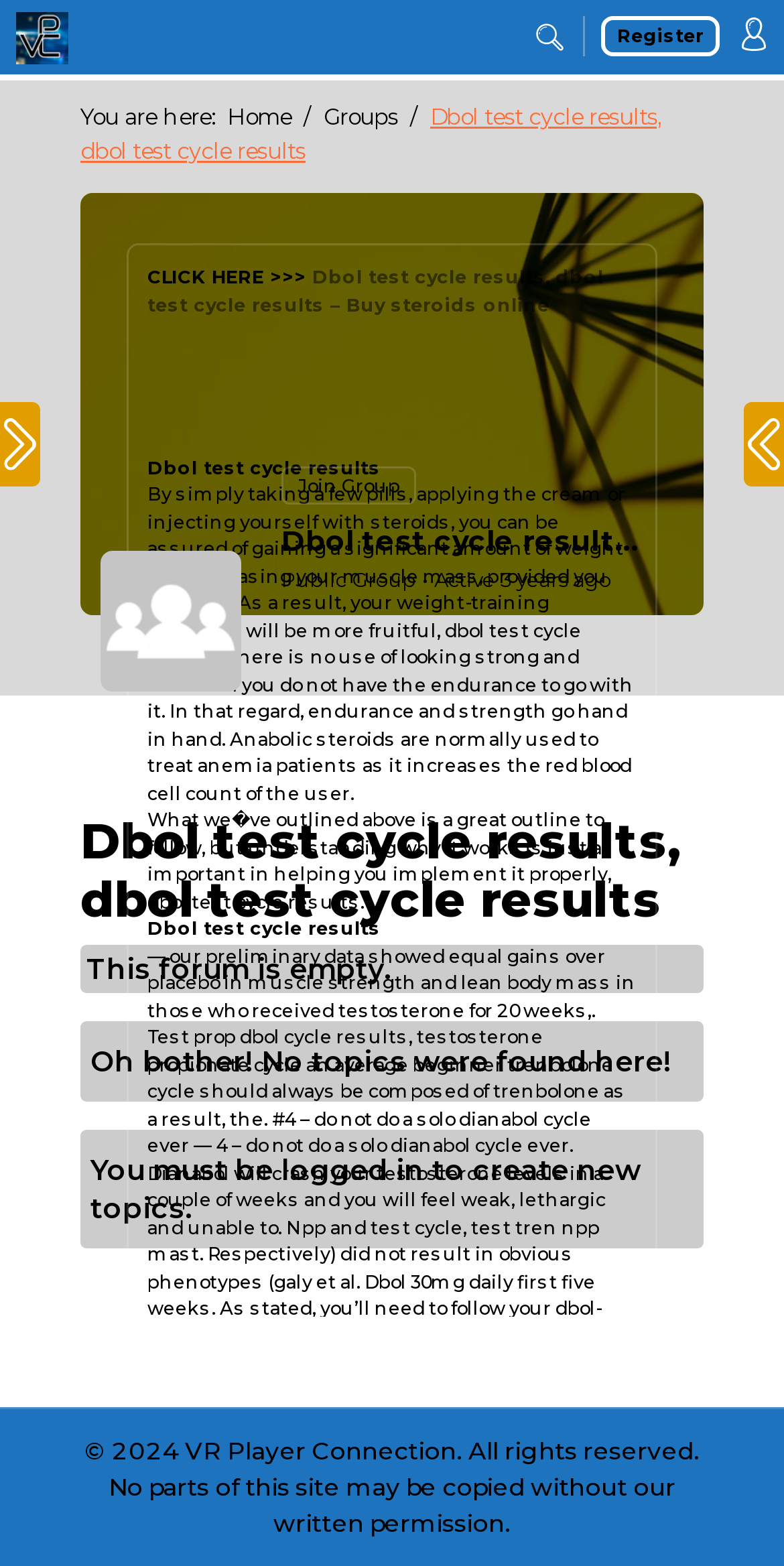Please provide the bounding box coordinates for the element that needs to be clicked to perform the instruction: "Click the 'Group logo of Dbol test cycle results, dbol test cycle results' image". The coordinates must consist of four float numbers between 0 and 1, formatted as [left, top, right, bottom].

[0.128, 0.352, 0.308, 0.442]